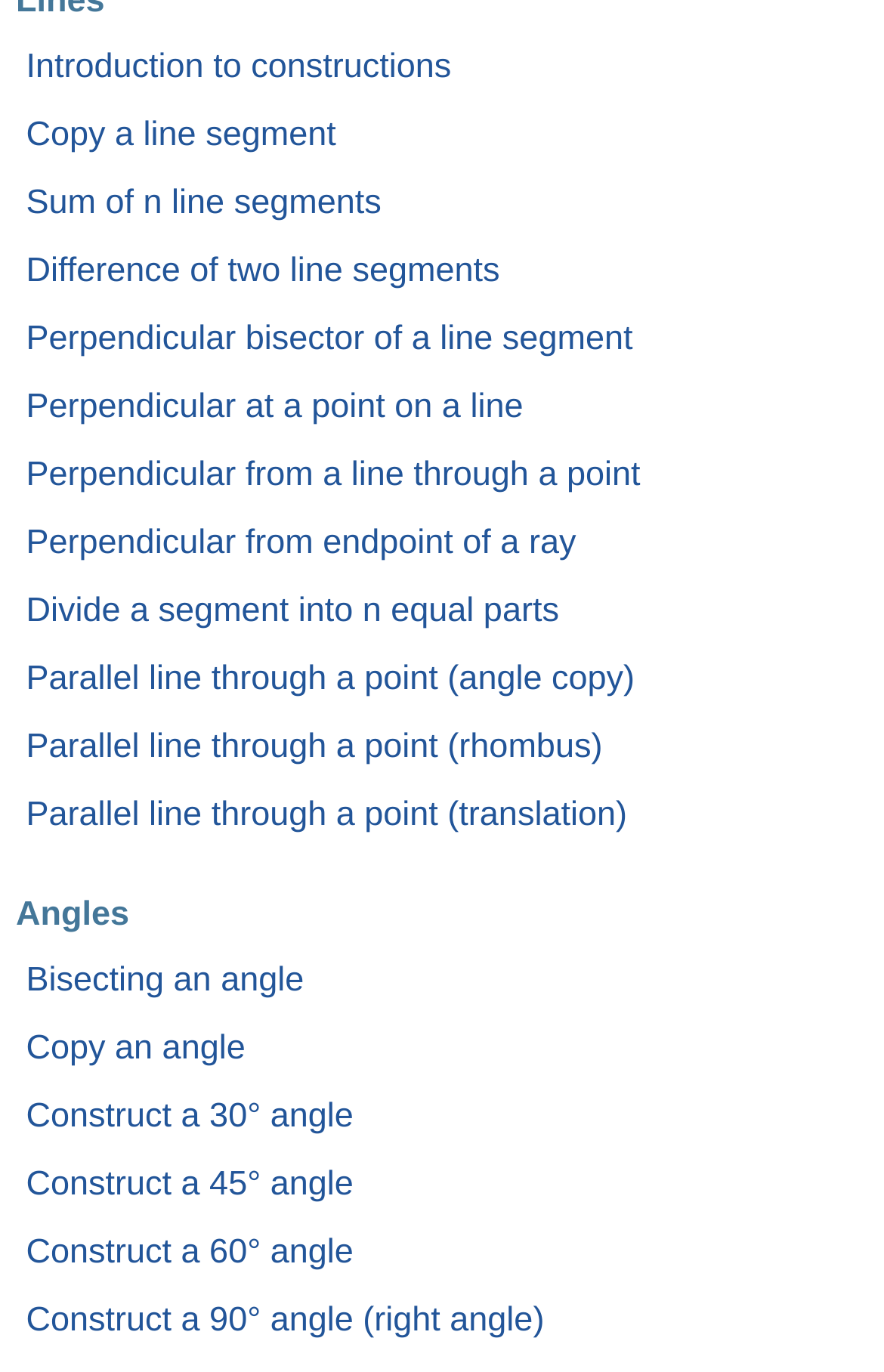Give a concise answer using only one word or phrase for this question:
What is the topic of the second heading?

Angles